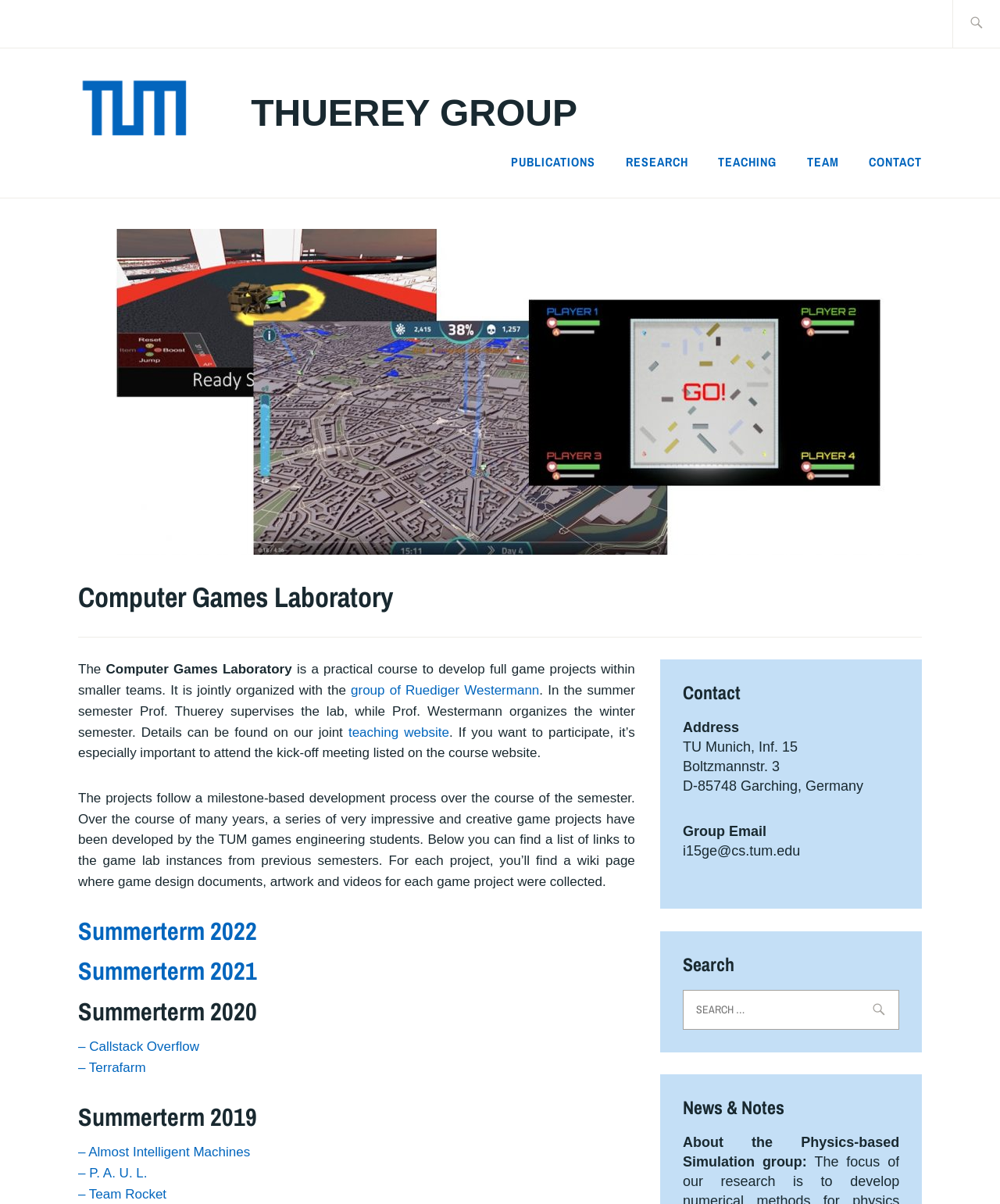Locate the bounding box coordinates of the clickable area needed to fulfill the instruction: "Visit Thuerey Group".

[0.078, 0.083, 0.247, 0.094]